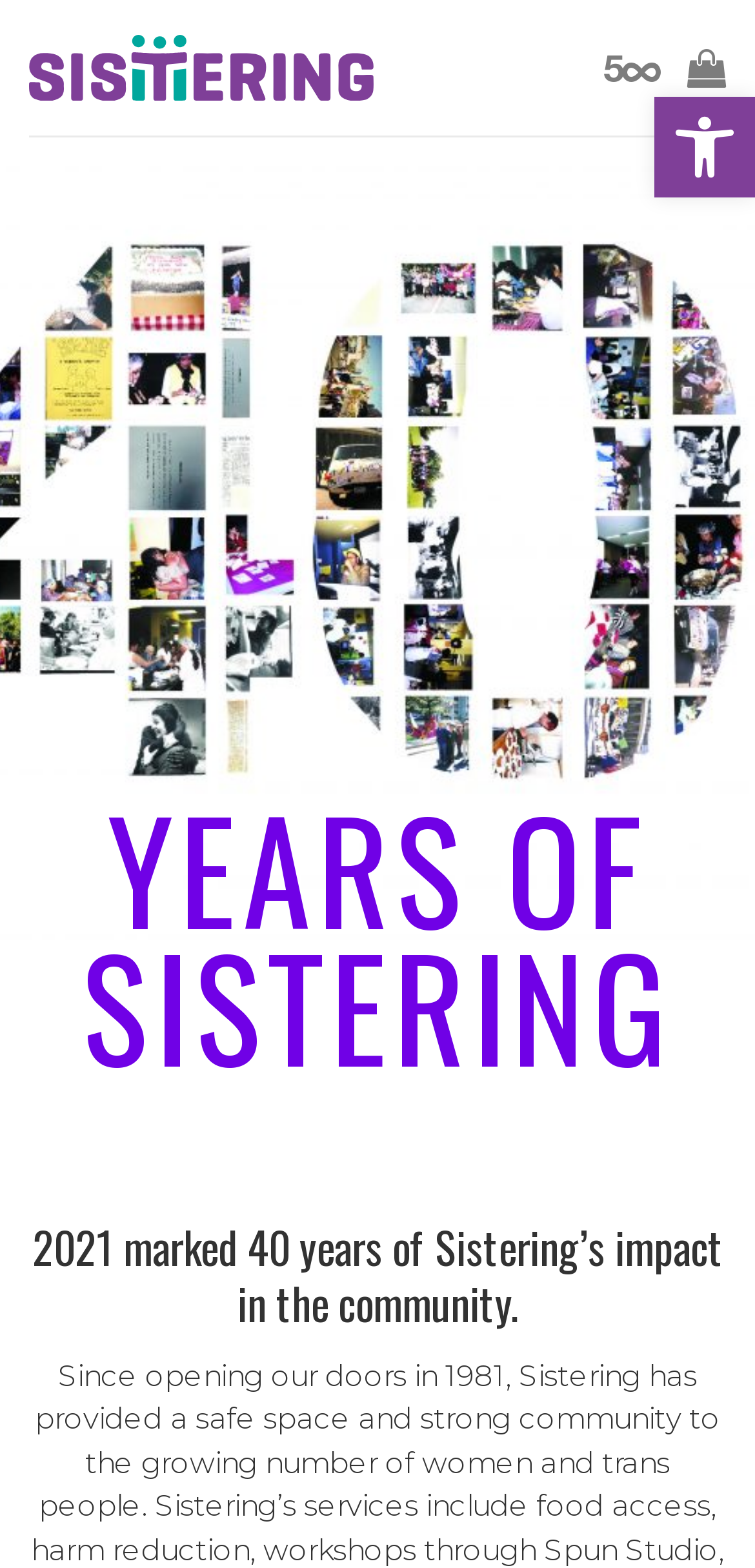How many years of impact is Sistering celebrating?
Utilize the image to construct a detailed and well-explained answer.

The number of years can be found in the heading element that states '2021 marked 40 years of Sistering’s impact in the community.' This heading is located below the main heading 'YEARS OF SISTERING'.